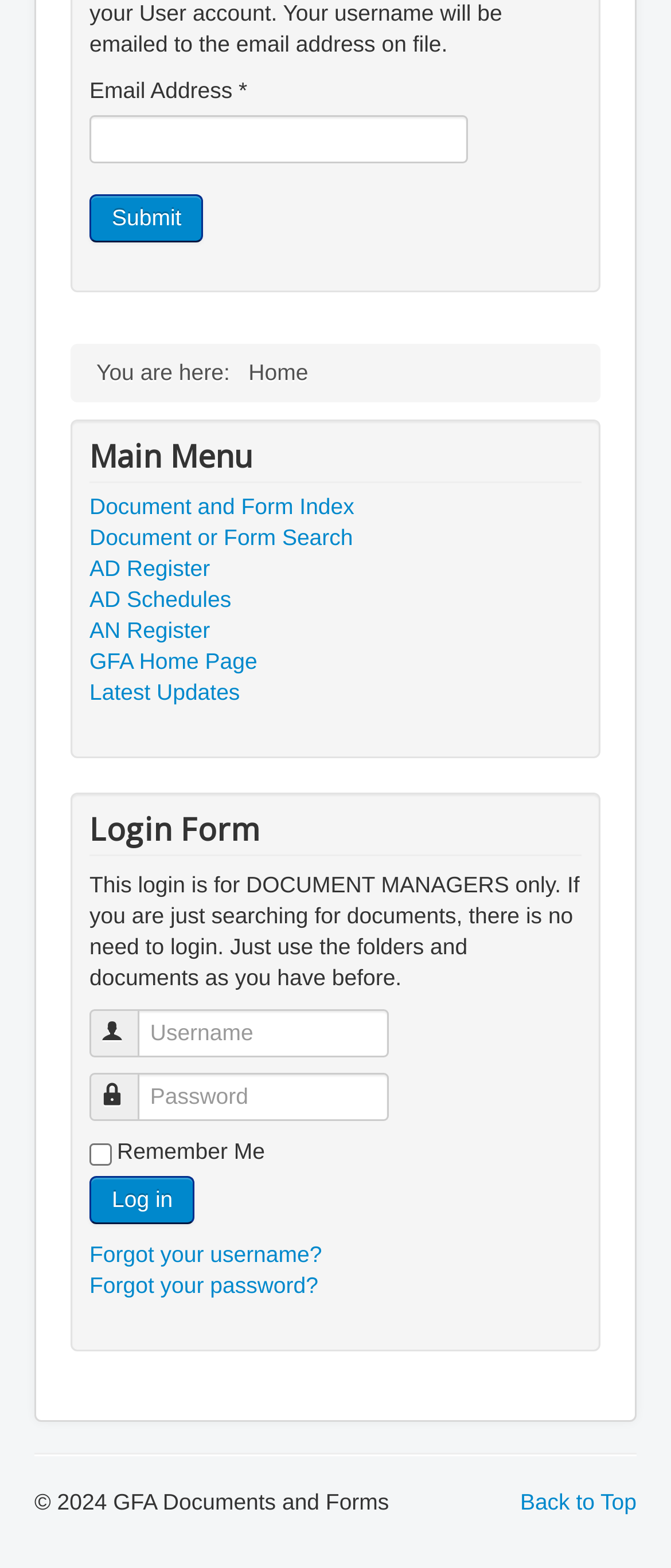Given the description "Forgot your password?", provide the bounding box coordinates of the corresponding UI element.

[0.133, 0.811, 0.474, 0.828]